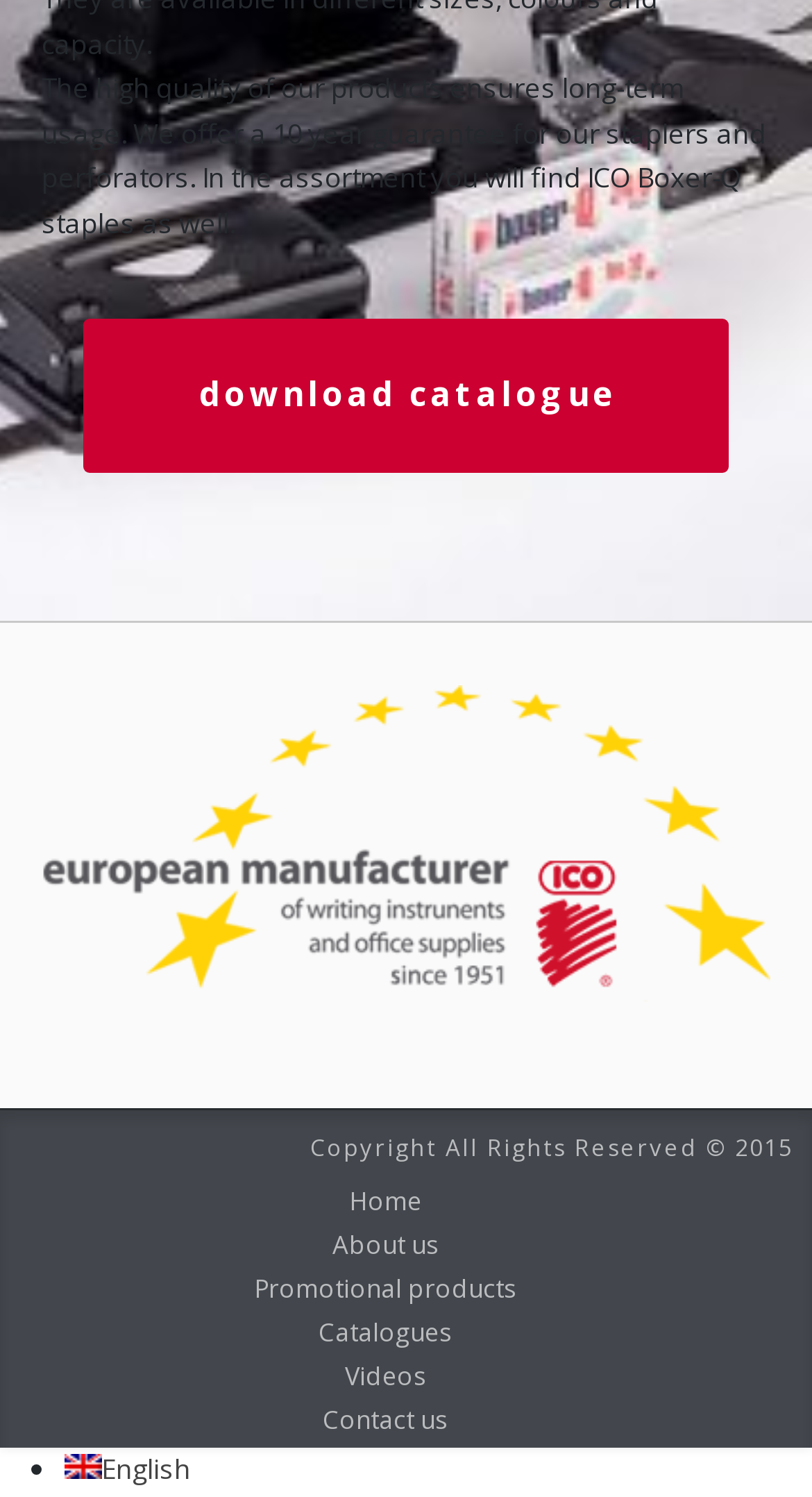How many links are present in the navigation menu?
Based on the image, respond with a single word or phrase.

7